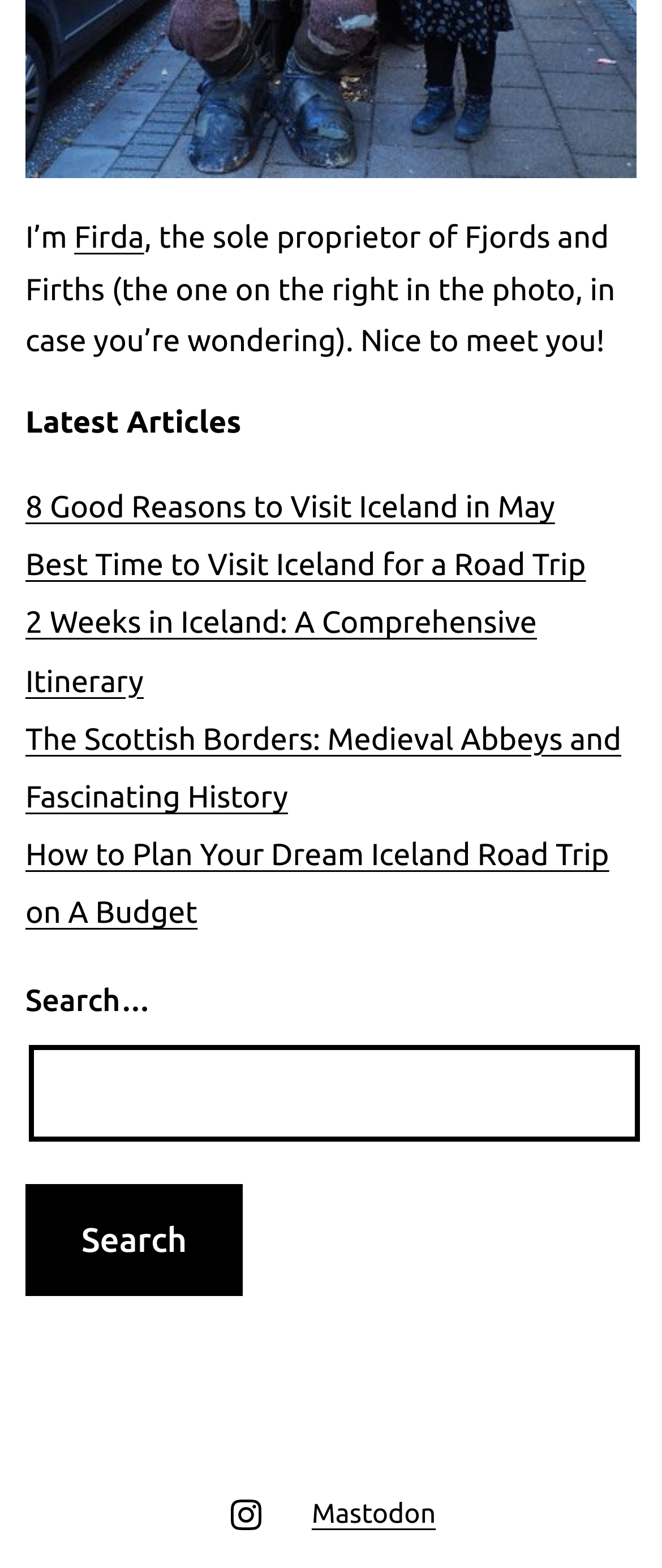Determine the bounding box for the described UI element: "Firda".

[0.112, 0.141, 0.218, 0.162]